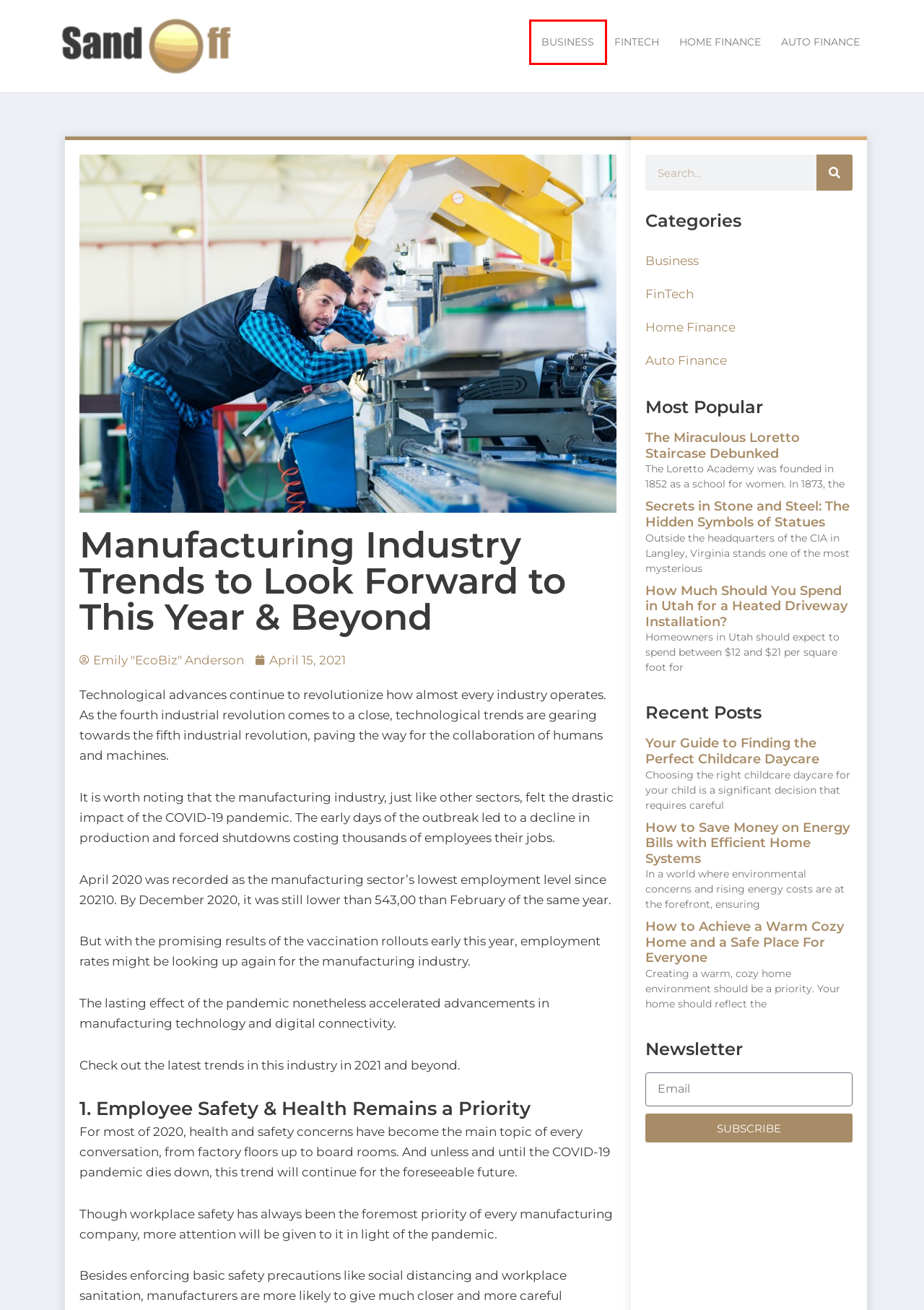You have a screenshot of a webpage with a red bounding box around an element. Identify the webpage description that best fits the new page that appears after clicking the selected element in the red bounding box. Here are the candidates:
A. April 15, 2021 - Sandoff
B. Home Finance Archives - Sandoff
C. FinTech Archives - Sandoff
D. How to Achieve a Warm Cozy Home and a Safe Place For Everyone
E. Your Guide to Finding the Perfect Childcare Daycare - Sandoff
F. The Truth behind the Loretto Chapel Staircase | Sandoff
G. Business Archives - Sandoff
H. Sandoff: Your go-to source for business and finance insights.

G